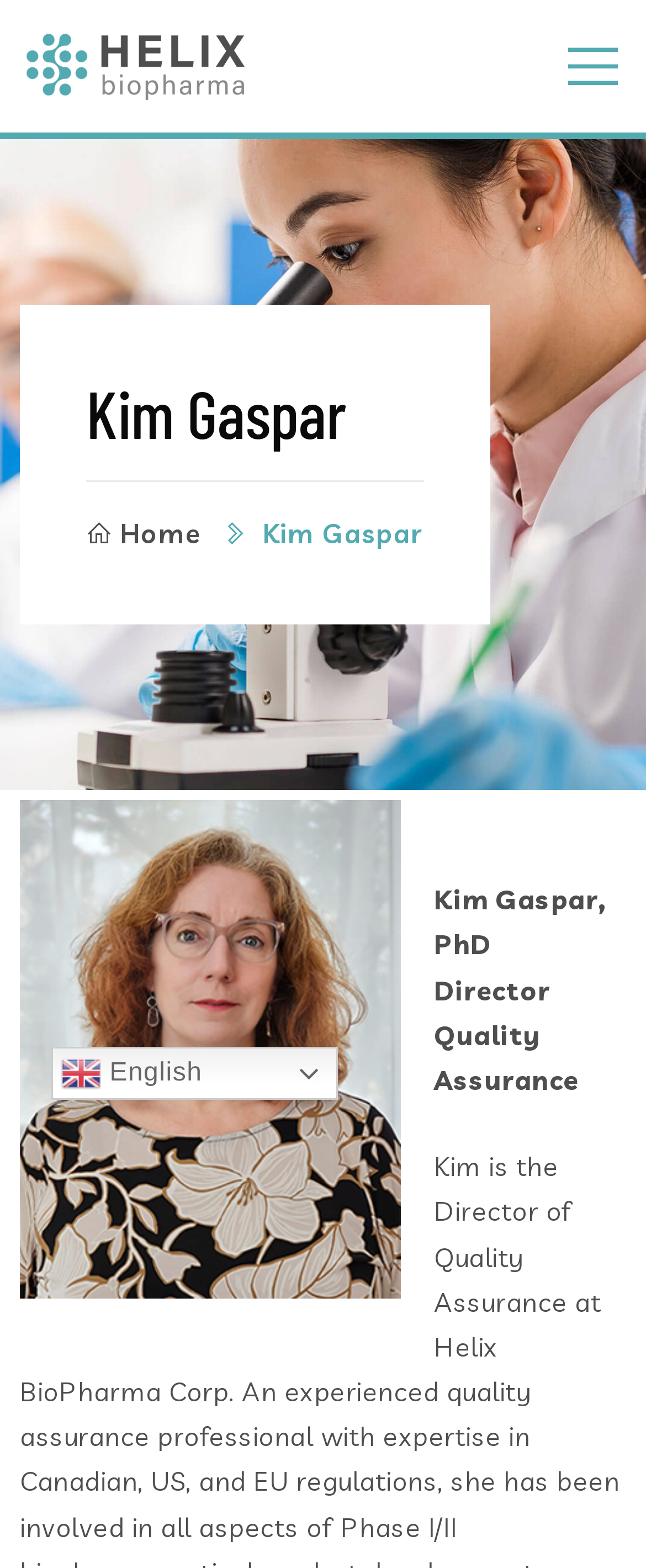What is Kim Gaspar's job title?
Please answer using one word or phrase, based on the screenshot.

Director Quality Assurance